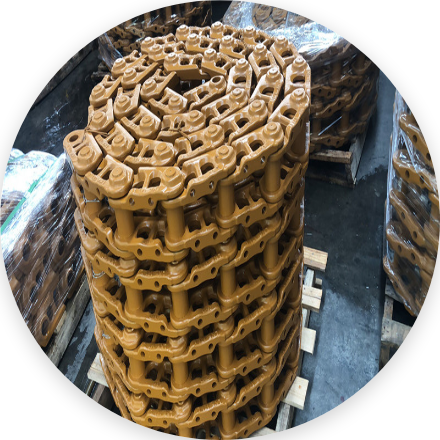Give a thorough caption of the image, focusing on all visible elements.

This image showcases a neatly stacked arrangement of undercarriage parts, displayed in a circular format to emphasize their structure. The components are finished in a vibrant yellow color, indicative of their robust design meant for construction machinery. The background reveals a warehouse setting, with other similar items also prepared for shipment, highlighting the scale and professionalism of the manufacturing process. Laike Construction Machinery is noted for producing high-quality undercarriage parts that combine durability and cost-effectiveness, making them popular among customers. This particular setup represents a critical aspect of their manufacturing and logistics, showcasing the company’s commitment to quality and efficiency in meeting market demands.